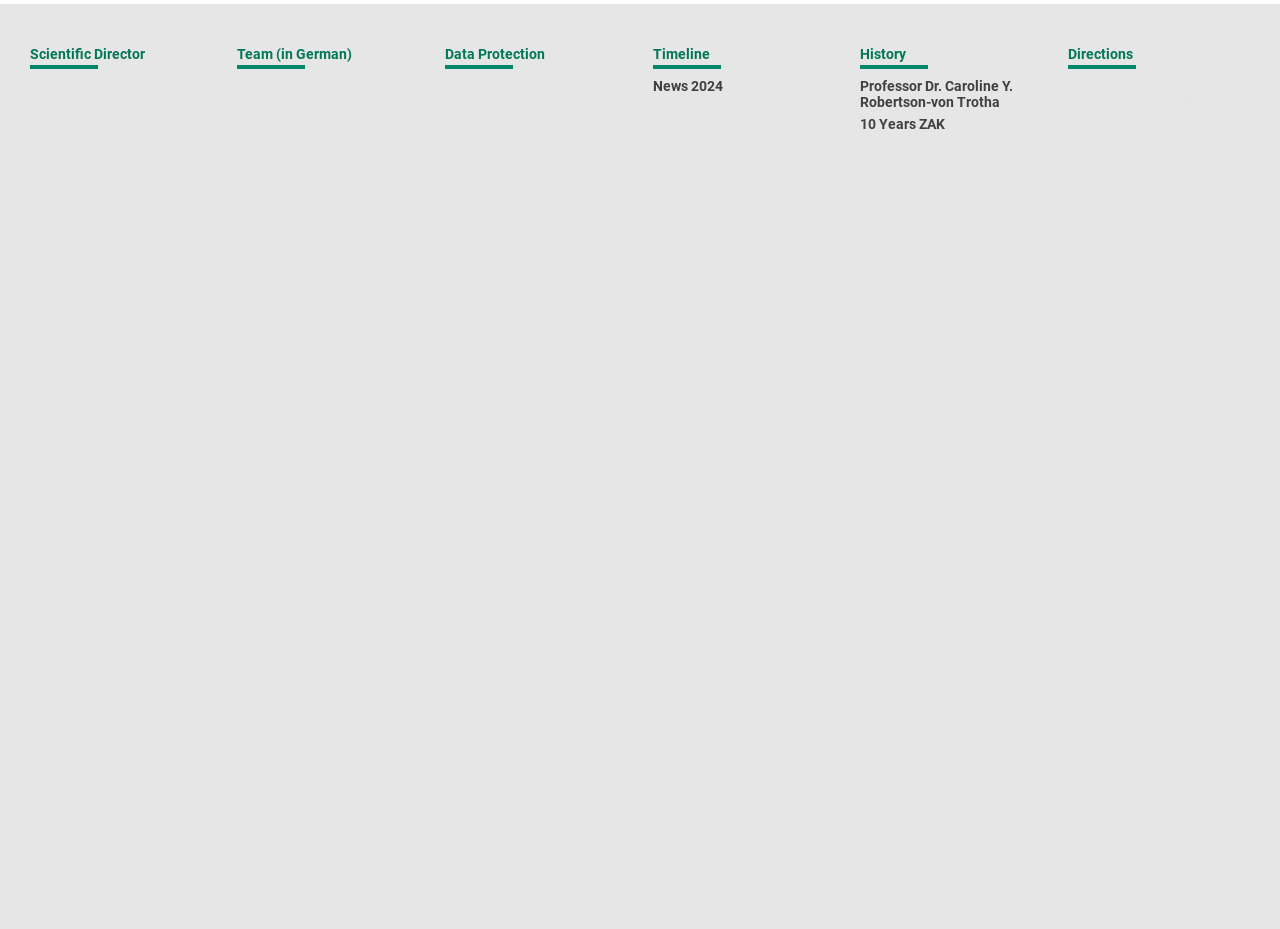Please find and report the primary heading text from the webpage.

The Femtec Career-Building Programme